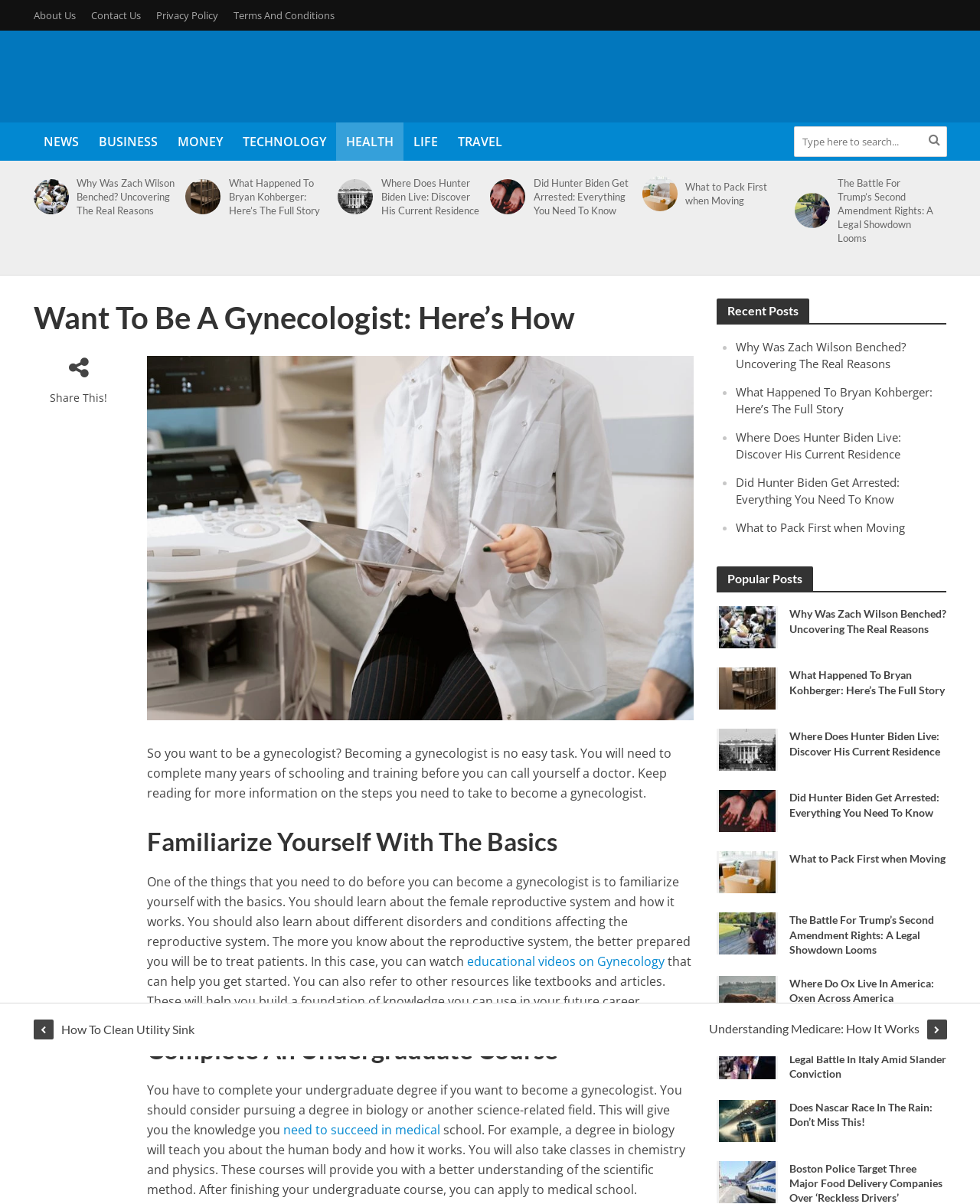Determine the bounding box for the UI element as described: "alt="The Freeman Online"". The coordinates should be represented as four float numbers between 0 and 1, formatted as [left, top, right, bottom].

[0.034, 0.036, 0.425, 0.067]